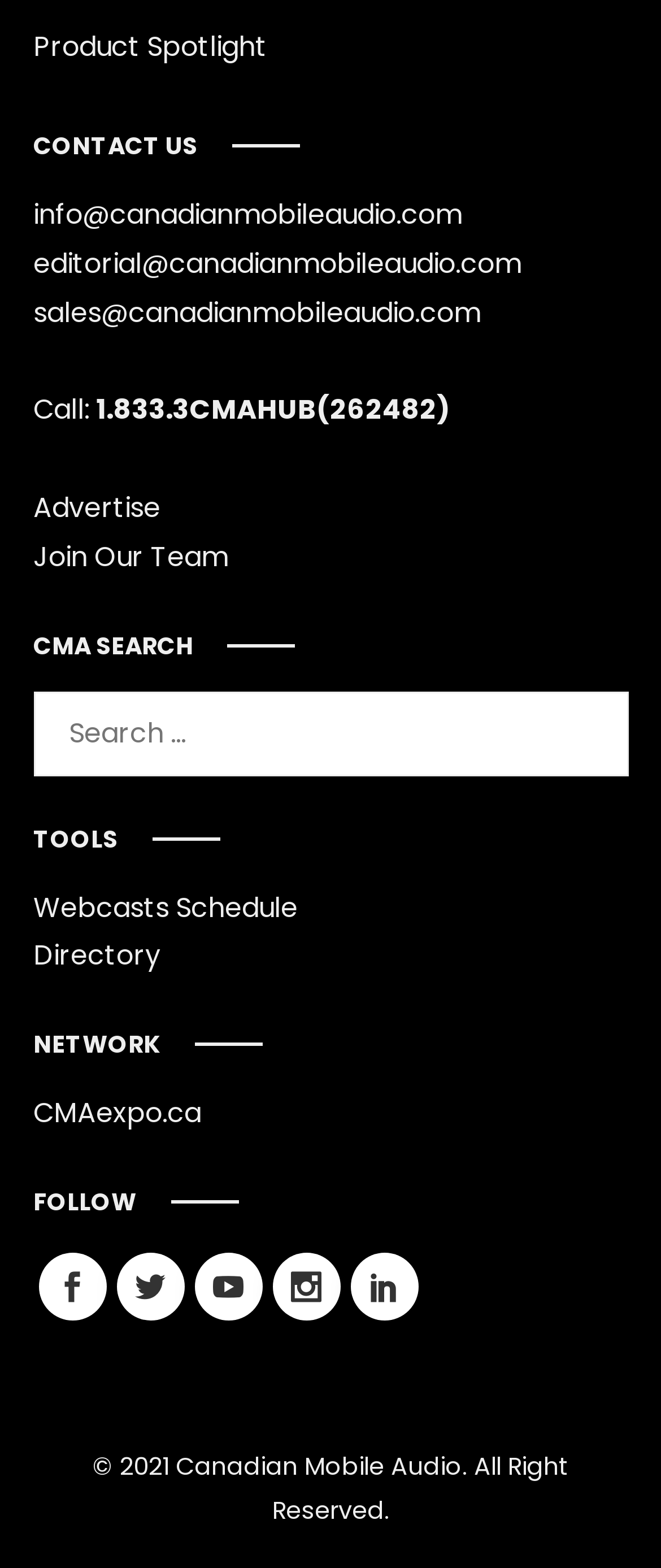How many links are available under 'TOOLS'?
Examine the image closely and answer the question with as much detail as possible.

I looked at the 'TOOLS' section on the webpage, which contains links to various tools. There are two links available under 'TOOLS', namely 'Webcasts Schedule' and 'Directory'.